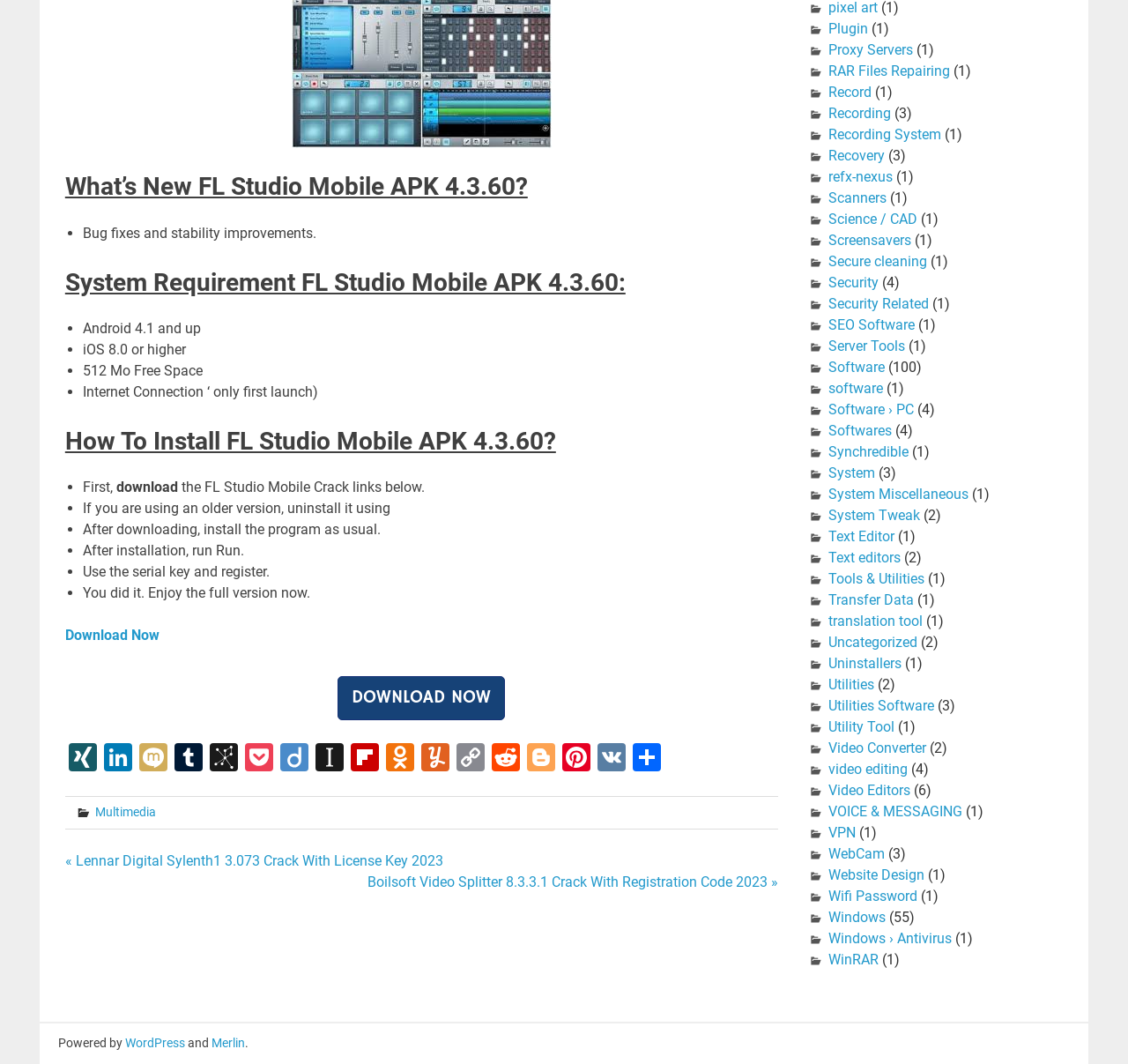How many steps are there to install FL Studio Mobile APK?
Please give a detailed and thorough answer to the question, covering all relevant points.

The installation process of FL Studio Mobile APK is described under the heading 'How To Install FL Studio Mobile APK 4.3.60?', which consists of 5 steps: download the FL Studio Mobile Crack, uninstall the older version if using, install the program as usual, run the program, and use the serial key to register.